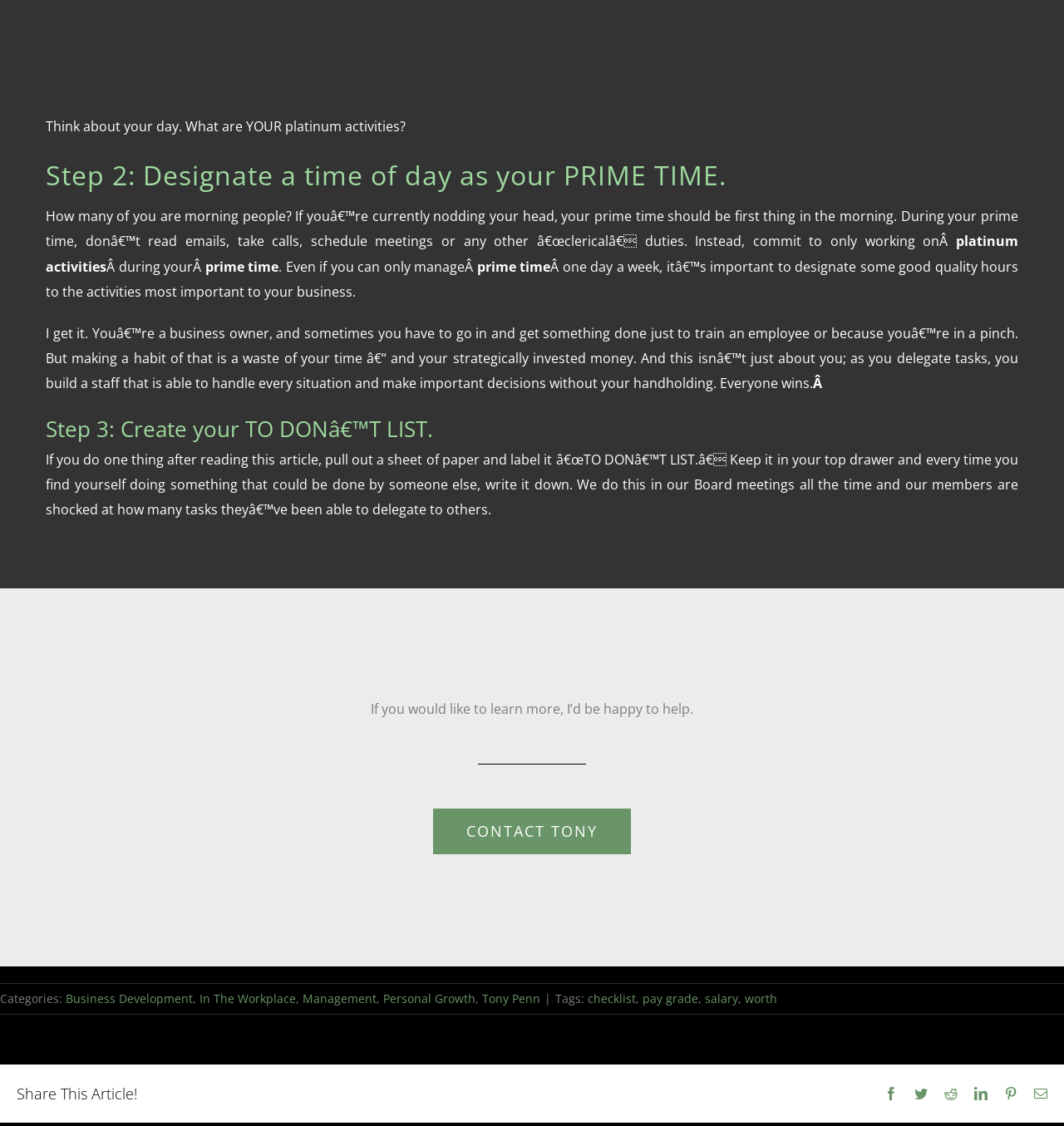Specify the bounding box coordinates of the area to click in order to execute this command: 'Click the About Us link'. The coordinates should consist of four float numbers ranging from 0 to 1, and should be formatted as [left, top, right, bottom].

None